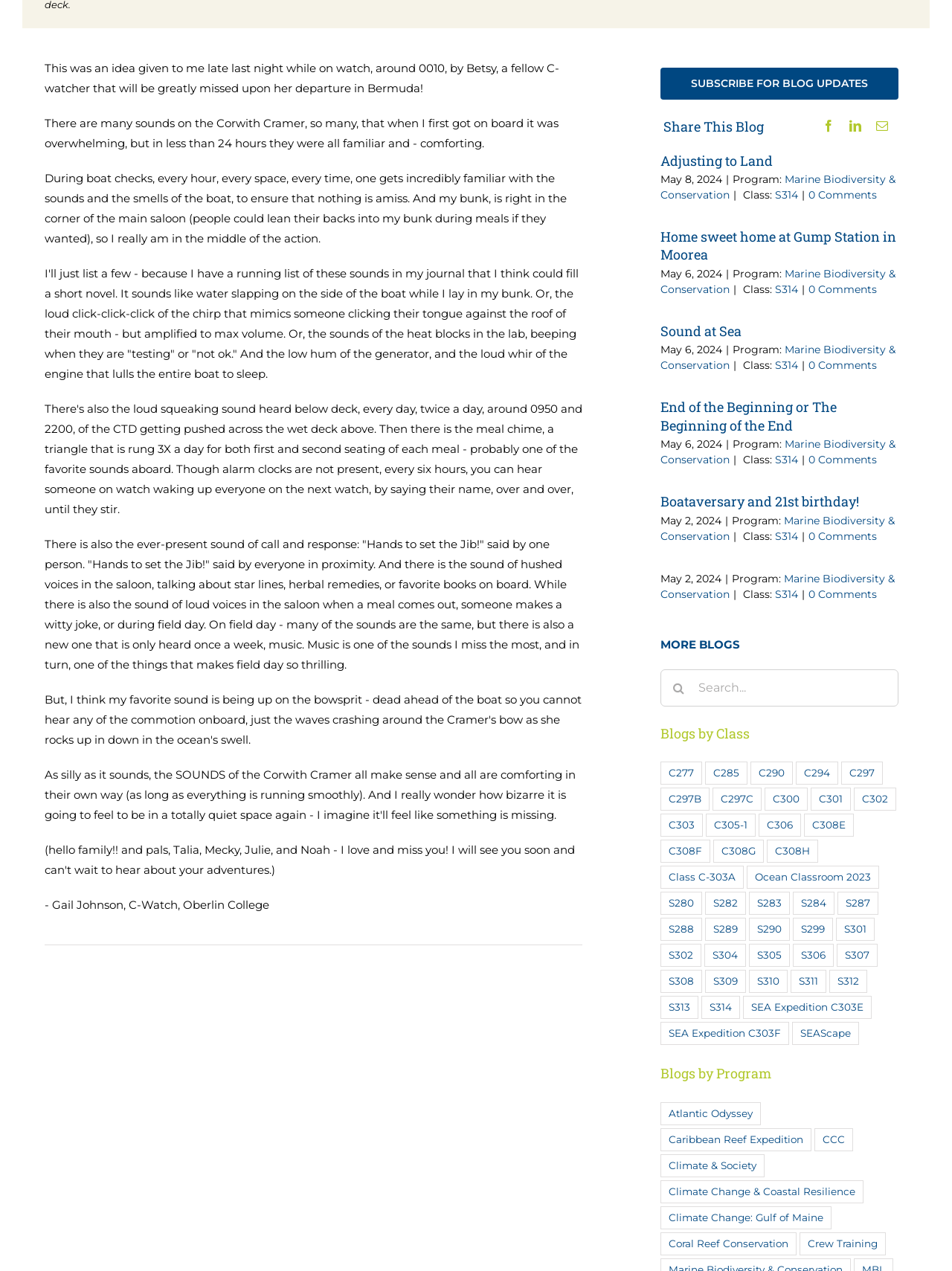Identify the bounding box coordinates for the region to click in order to carry out this instruction: "Share this blog". Provide the coordinates using four float numbers between 0 and 1, formatted as [left, top, right, bottom].

[0.697, 0.093, 0.802, 0.107]